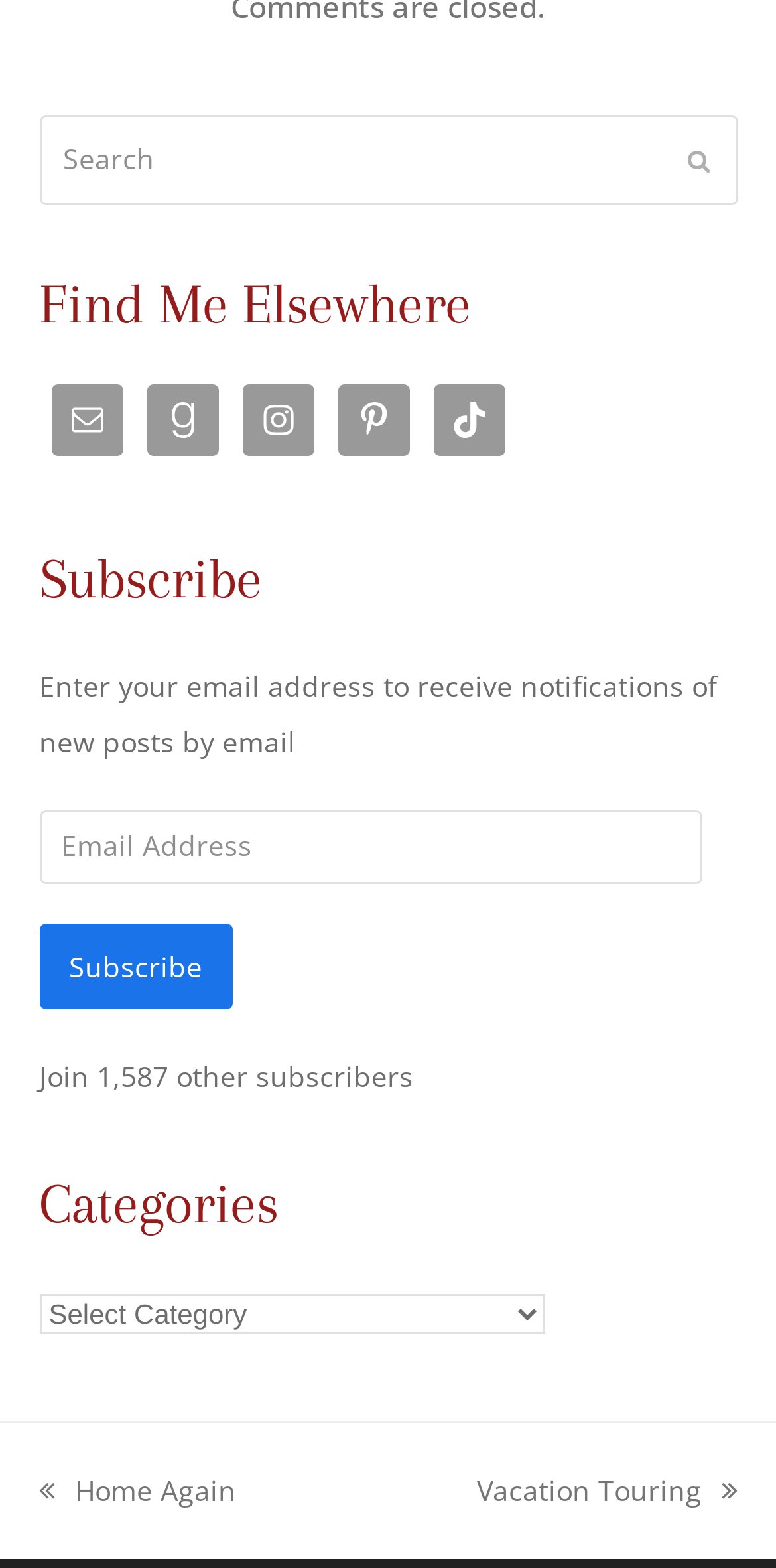How many social media links are there?
Ensure your answer is thorough and detailed.

I counted the number of social media links by looking at the links with images, which are Email, Goodreads, Instagram, Pinterest, and TikTok.